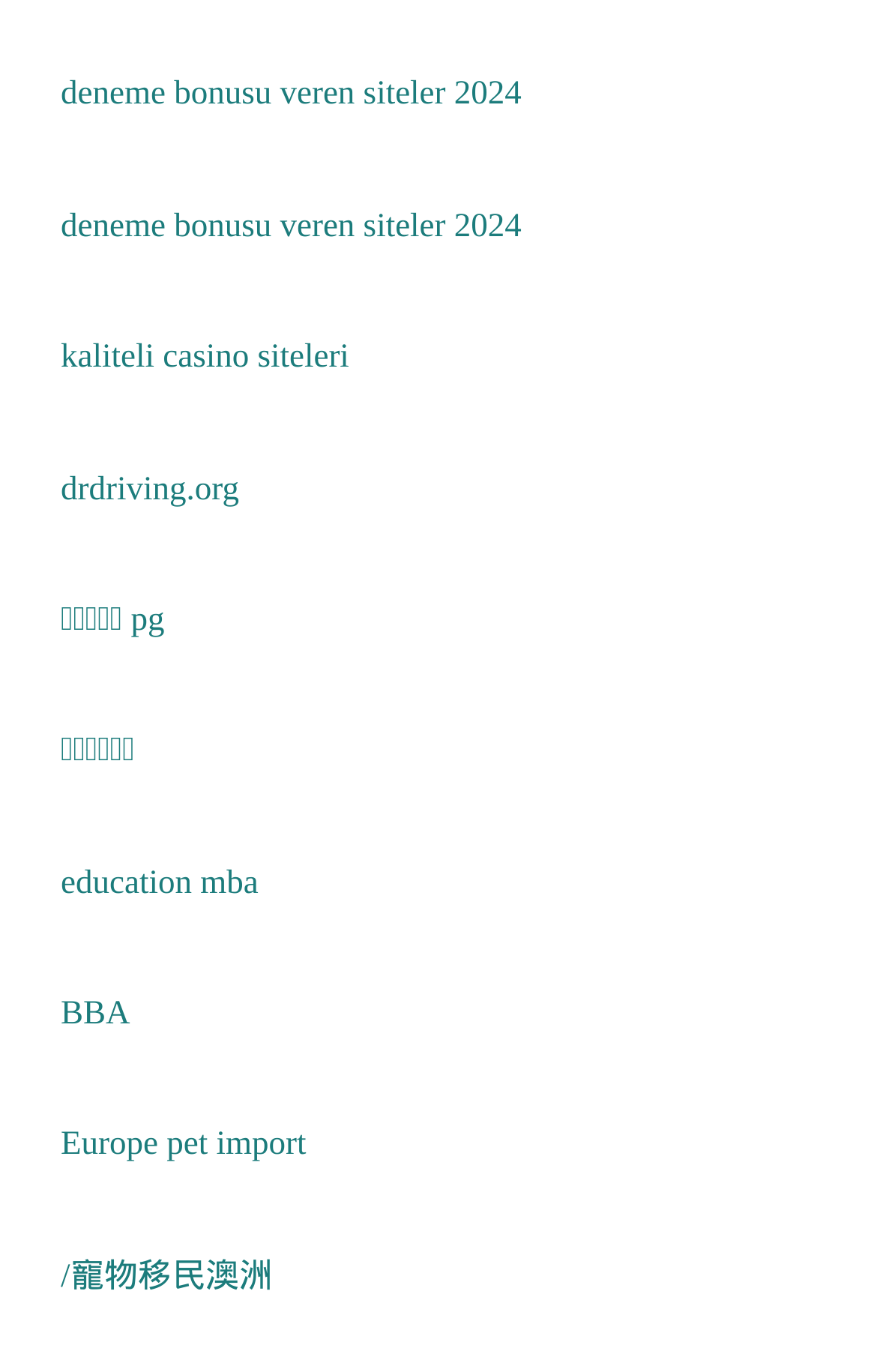What is the common theme among the links?
Answer the question with just one word or phrase using the image.

online services